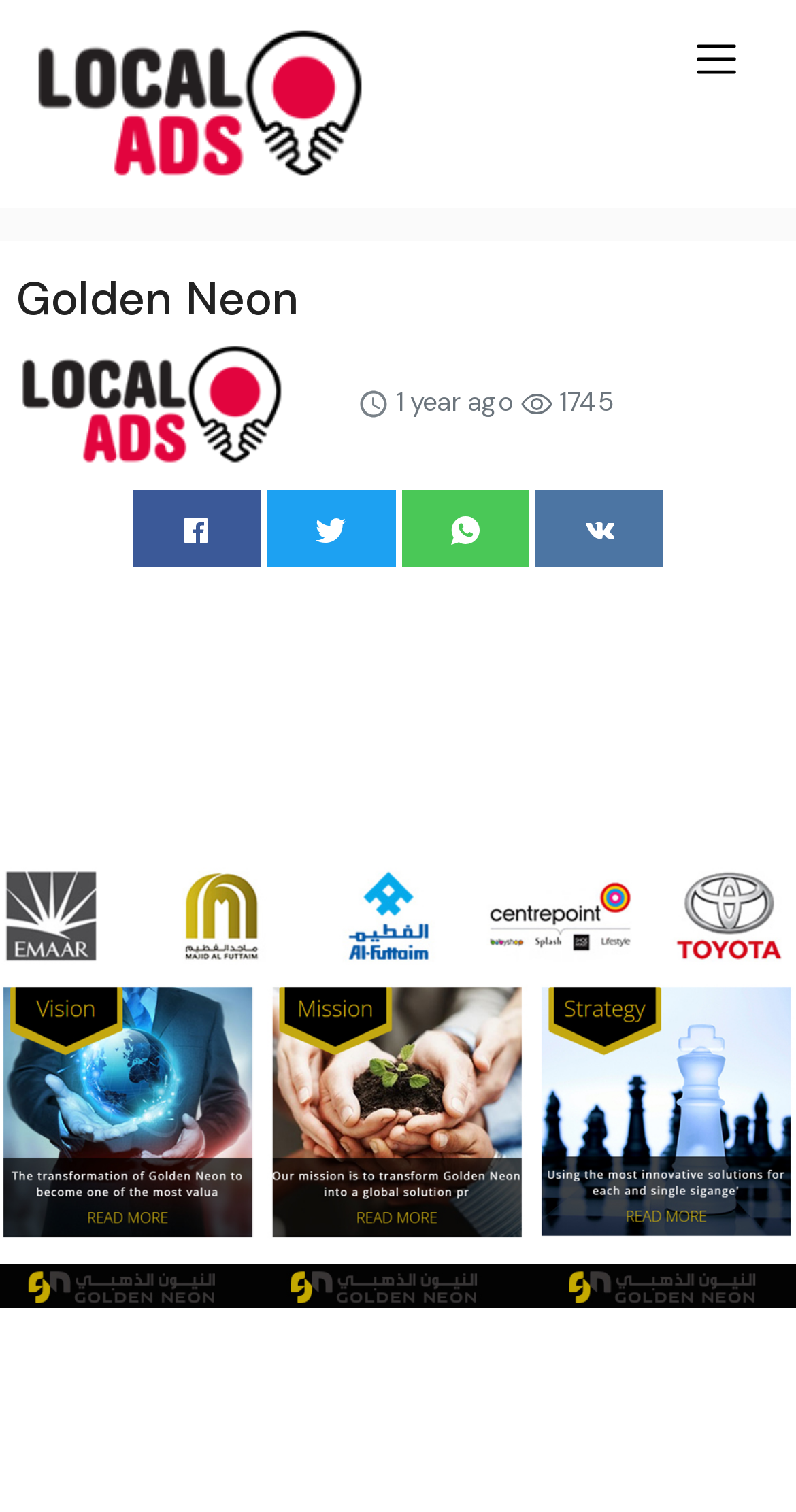What is the purpose of the button at the top right corner?
Ensure your answer is thorough and detailed.

The button at the top right corner is used to control the top navbar, as indicated by its 'controls' property, and it is currently not expanded.